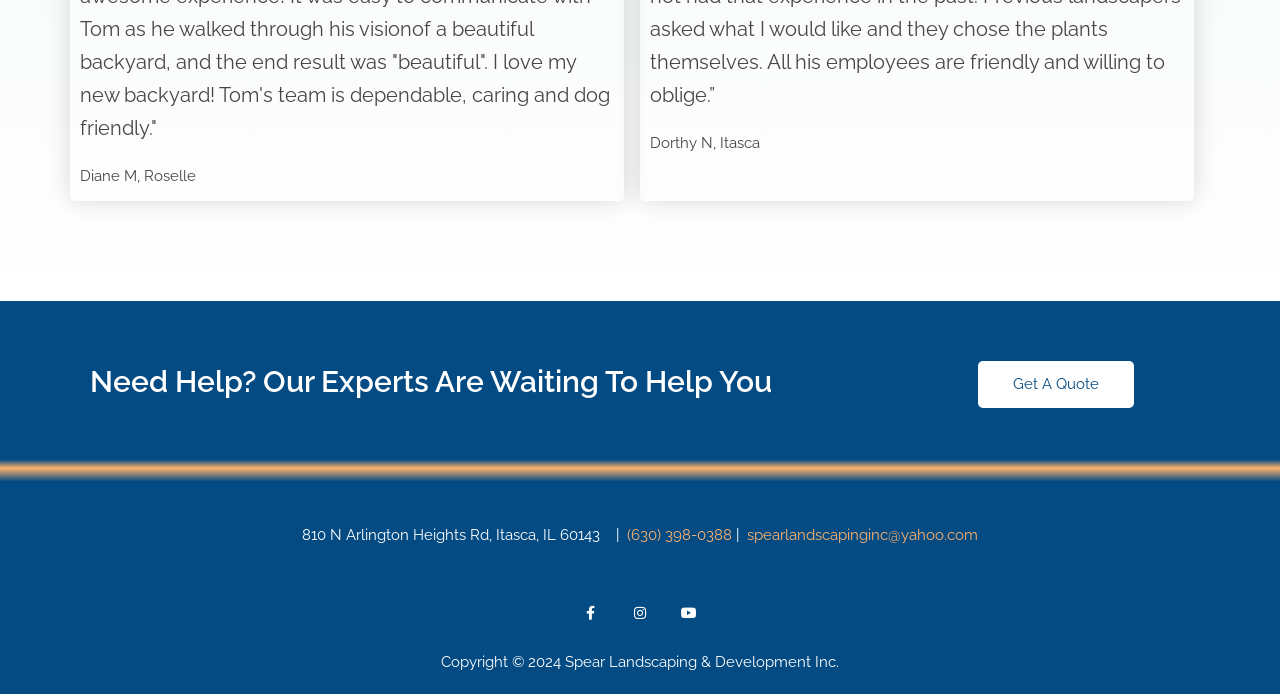What is the company name?
With the help of the image, please provide a detailed response to the question.

I found the company name 'Spear Landscaping & Development Inc.' at the bottom of the webpage, in the copyright section.